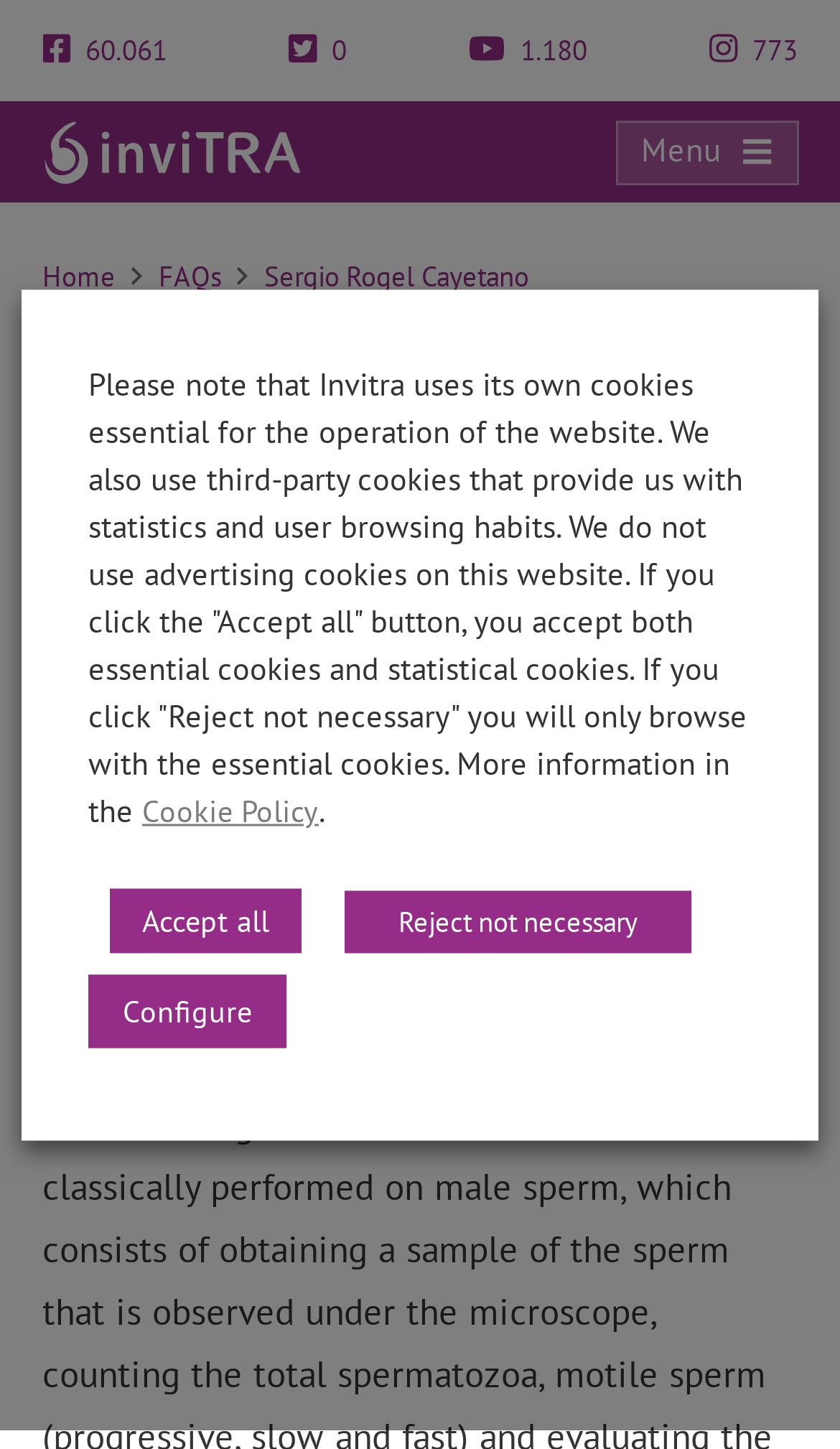Determine the bounding box coordinates of the region to click in order to accomplish the following instruction: "Read the article by Sergio Rogel Cayetano". Provide the coordinates as four float numbers between 0 and 1, specifically [left, top, right, bottom].

[0.117, 0.493, 0.481, 0.518]